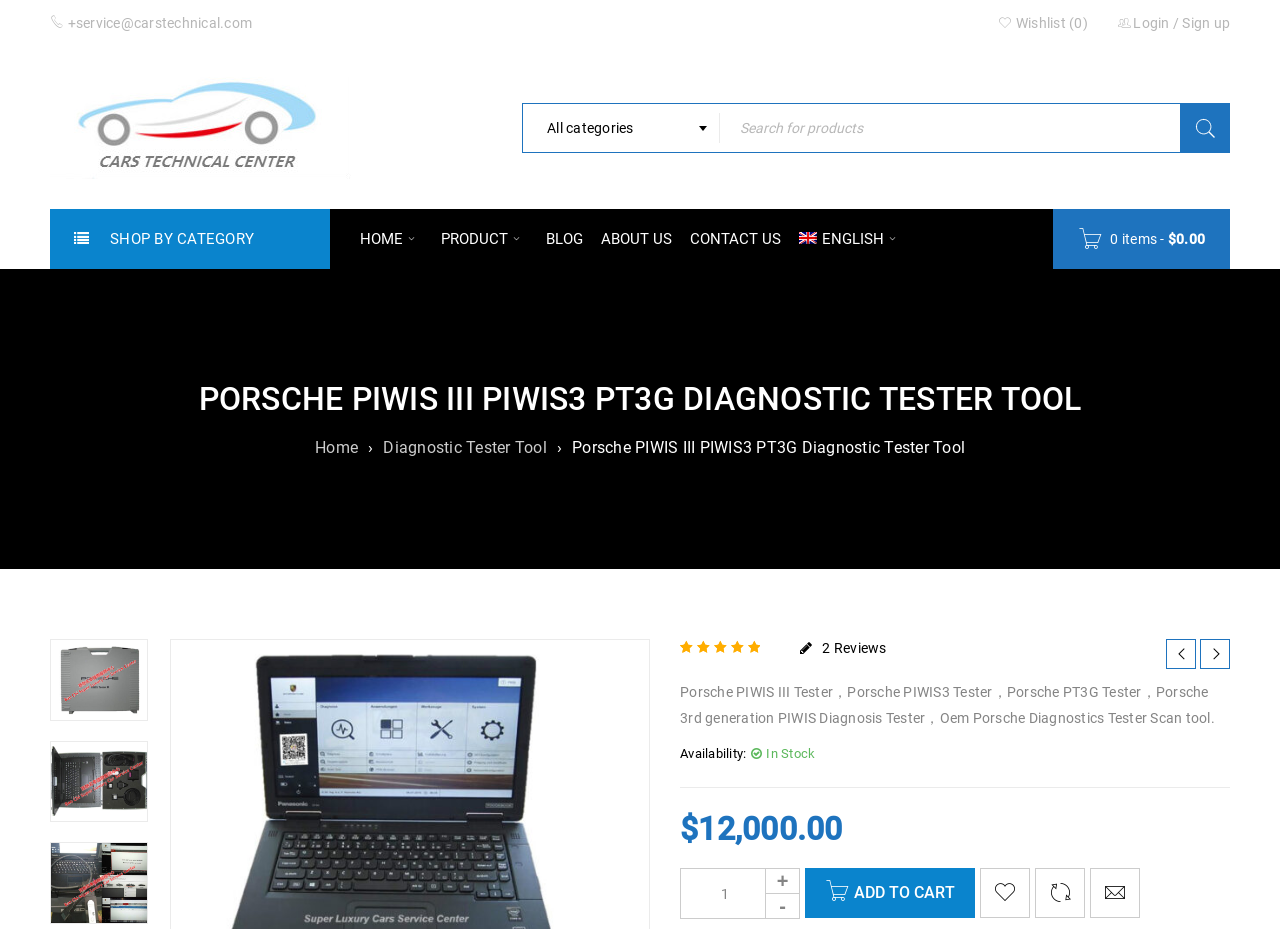Determine the bounding box coordinates for the clickable element to execute this instruction: "Search for products". Provide the coordinates as four float numbers between 0 and 1, i.e., [left, top, right, bottom].

[0.563, 0.111, 0.961, 0.165]